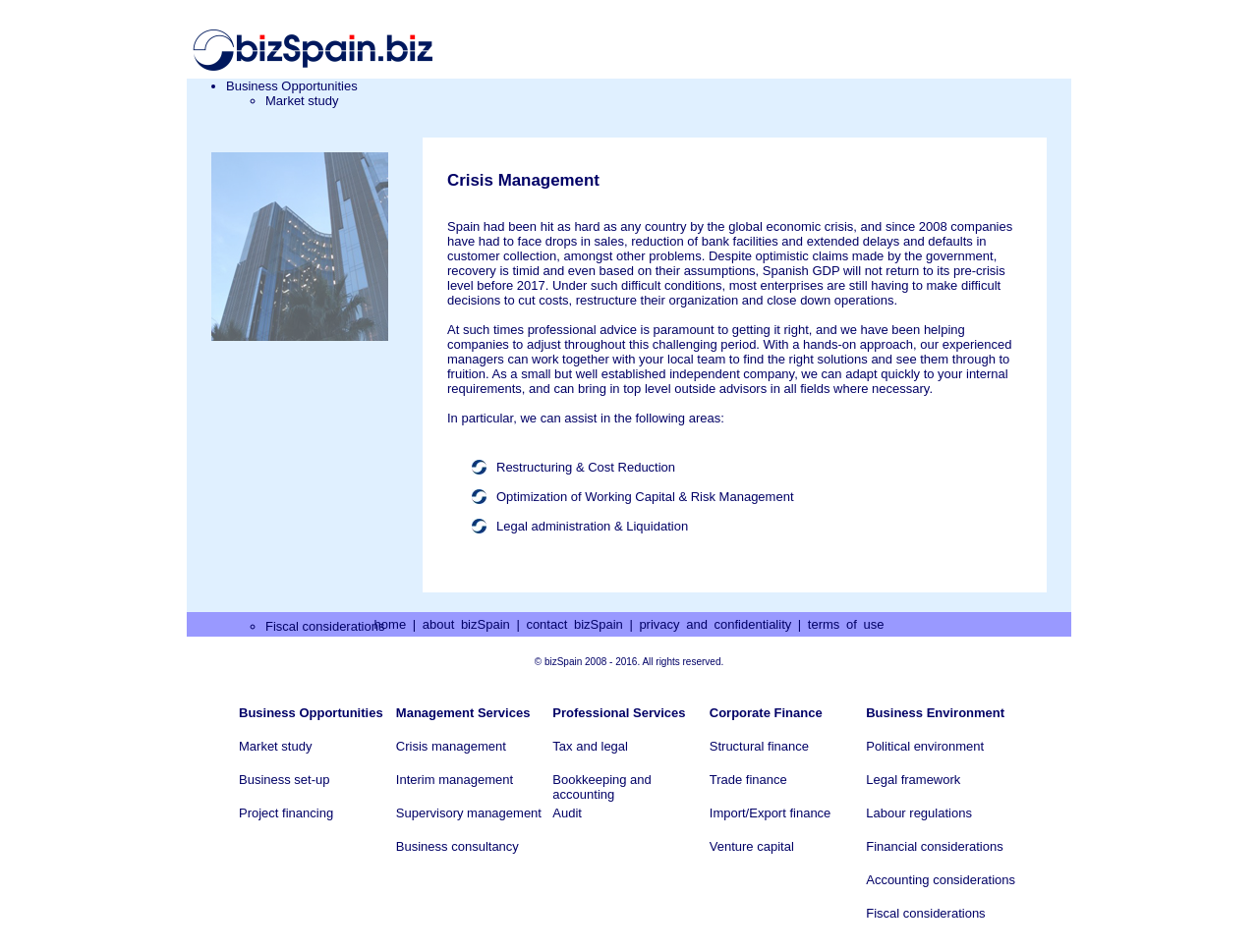Please identify the bounding box coordinates of the region to click in order to complete the task: "Go to home page". The coordinates must be four float numbers between 0 and 1, specified as [left, top, right, bottom].

[0.297, 0.648, 0.323, 0.664]